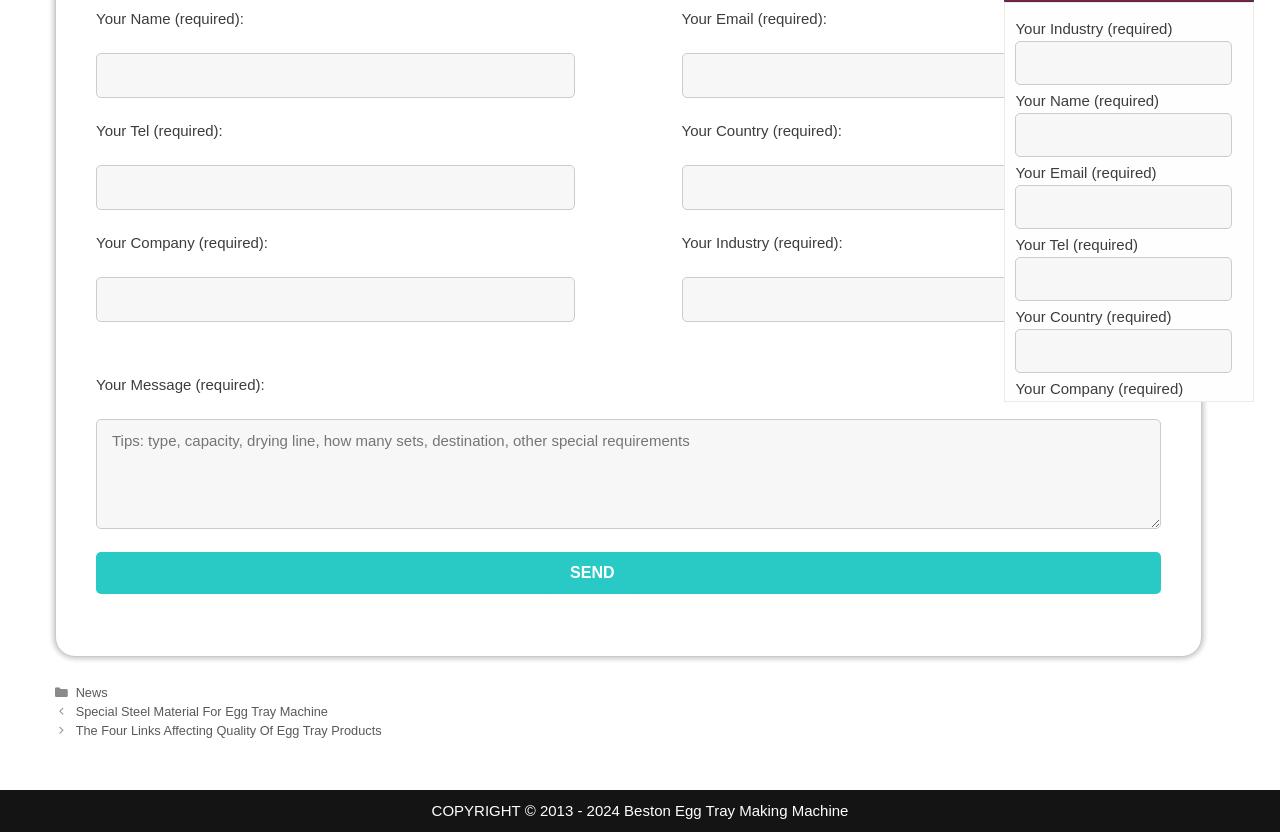Please give a one-word or short phrase response to the following question: 
What is the copyright year range of the webpage?

2013-2024